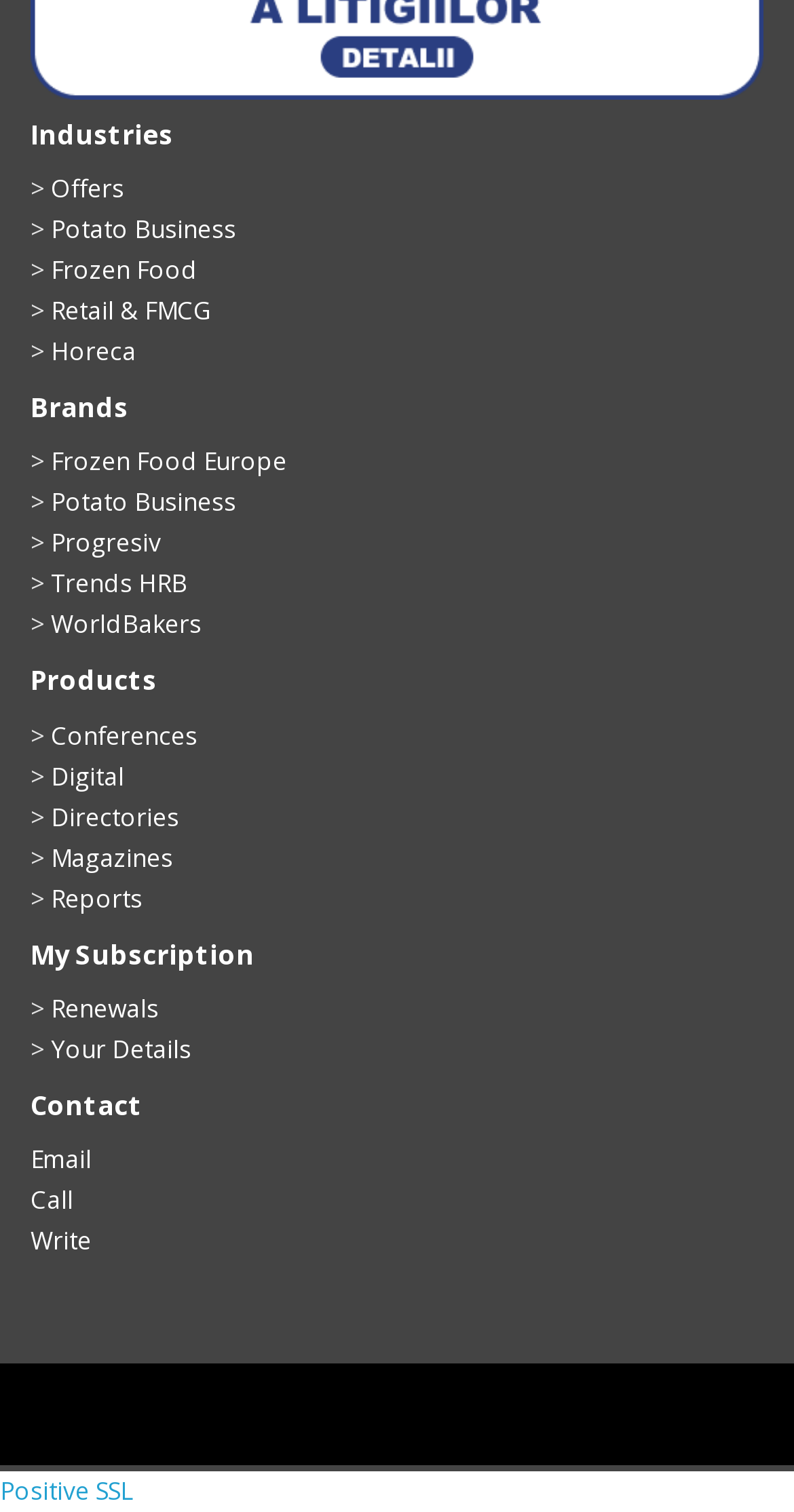Identify the bounding box for the given UI element using the description provided. Coordinates should be in the format (top-left x, top-left y, bottom-right x, bottom-right y) and must be between 0 and 1. Here is the description: Potato Business

[0.064, 0.321, 0.297, 0.344]